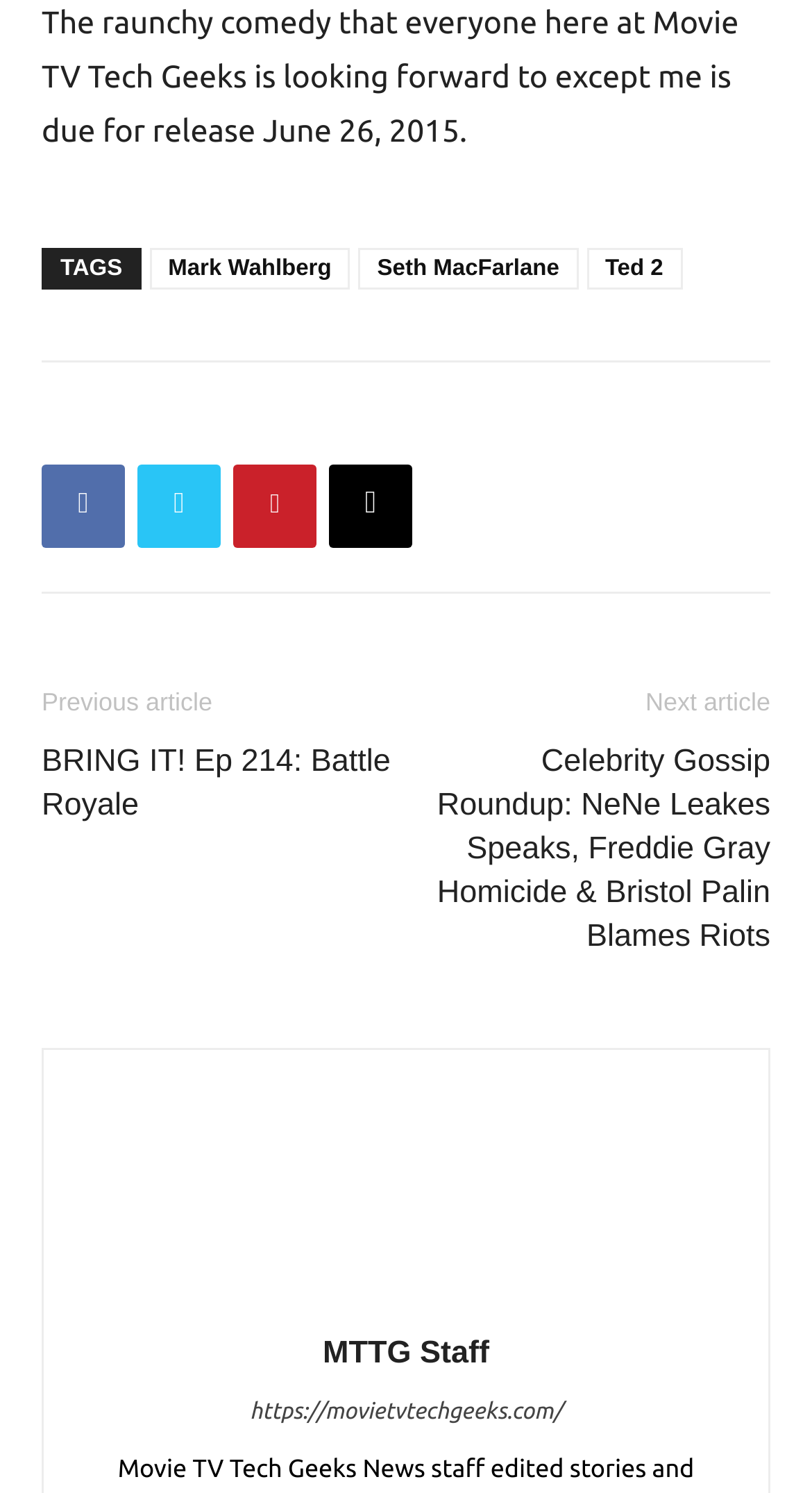Determine the bounding box for the HTML element described here: "https://movietvtechgeeks.com/". The coordinates should be given as [left, top, right, bottom] with each number being a float between 0 and 1.

[0.308, 0.937, 0.692, 0.954]